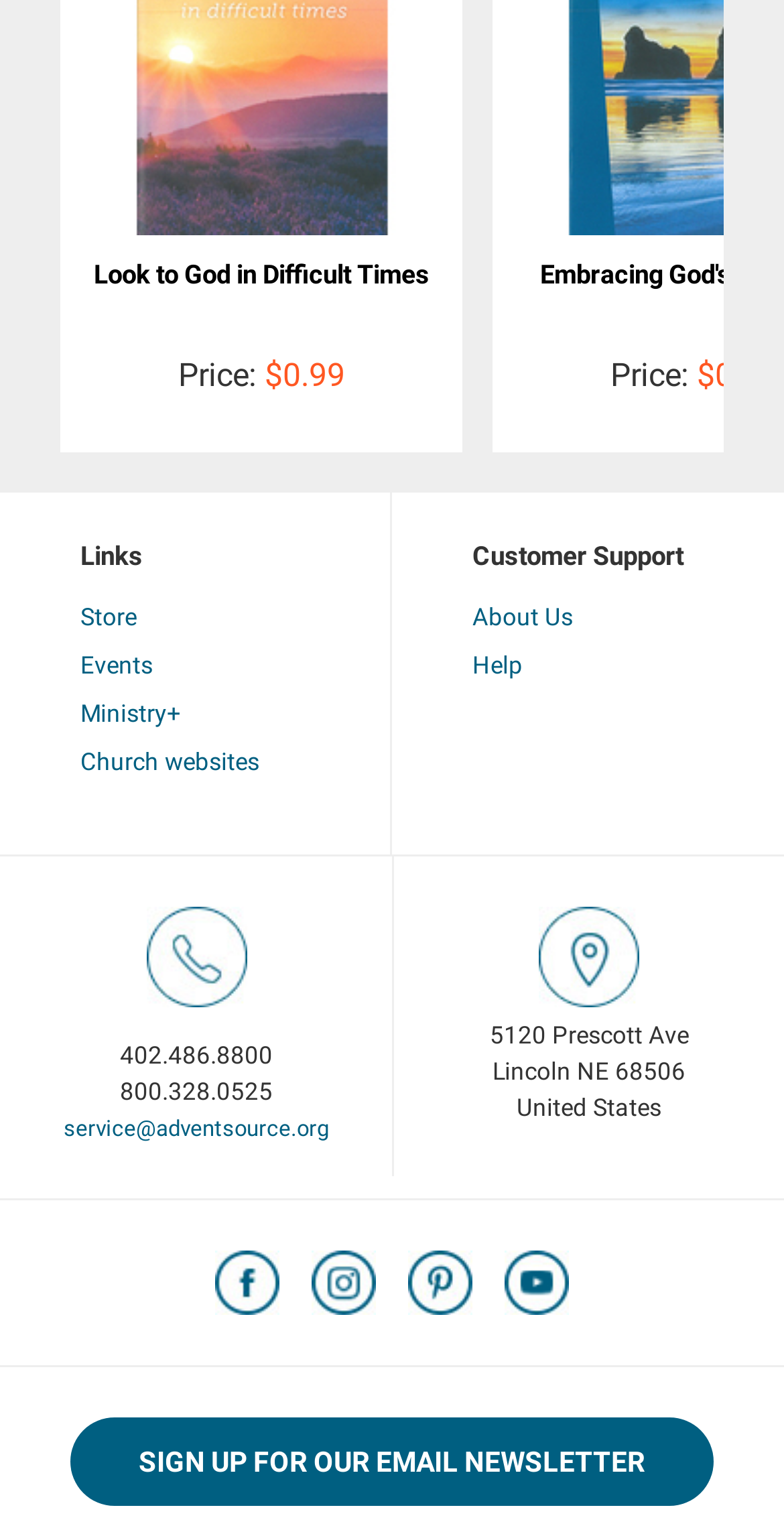What is the address of the company?
Please describe in detail the information shown in the image to answer the question.

The address of the company can be found in the StaticText elements with IDs 629, 630, and 631, which display the address as '5120 Prescott Ave', 'Lincoln NE 68506', and 'United States'.